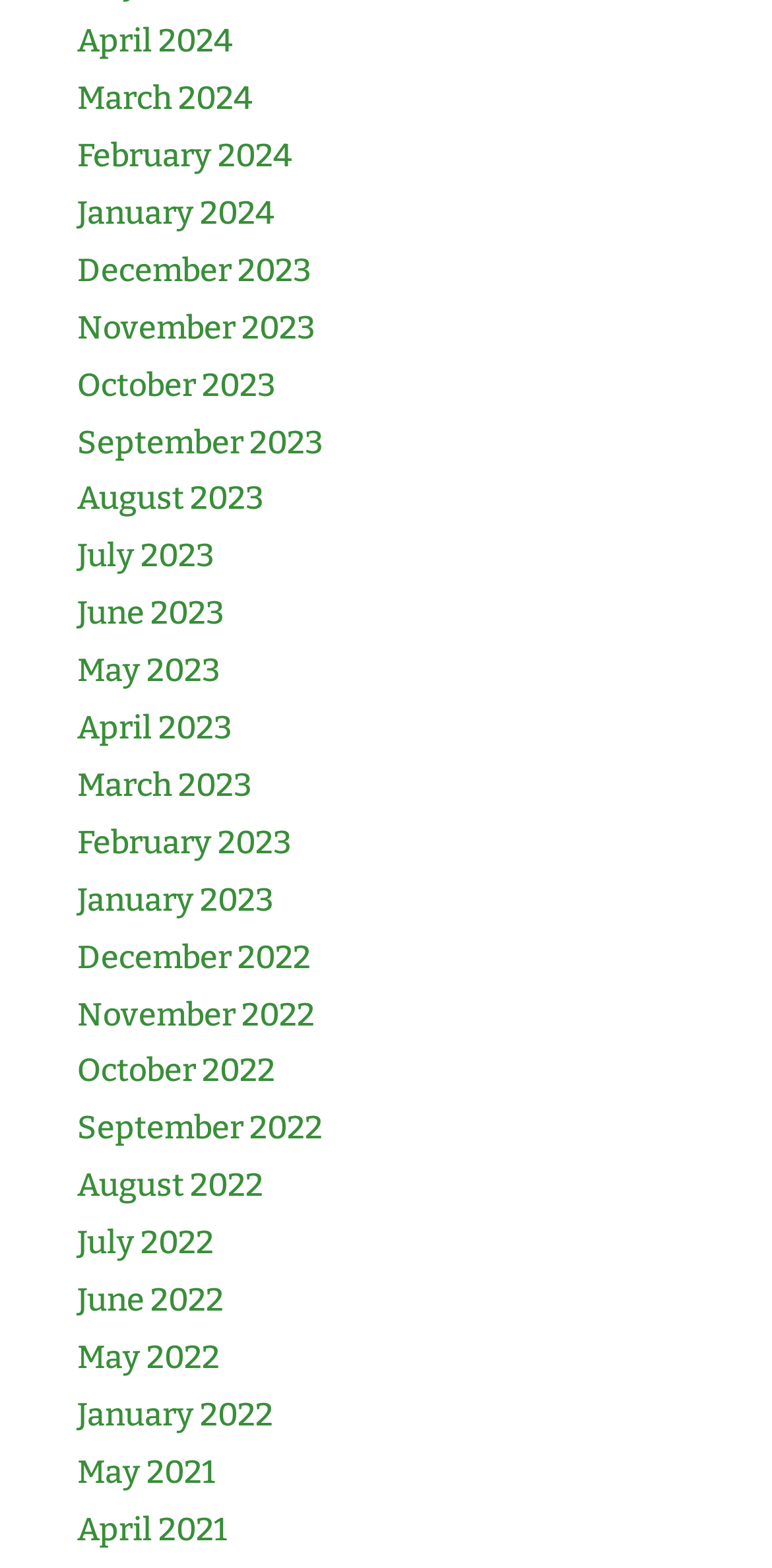Can you find the bounding box coordinates for the element to click on to achieve the instruction: "go to January 2023"?

[0.1, 0.562, 0.354, 0.586]